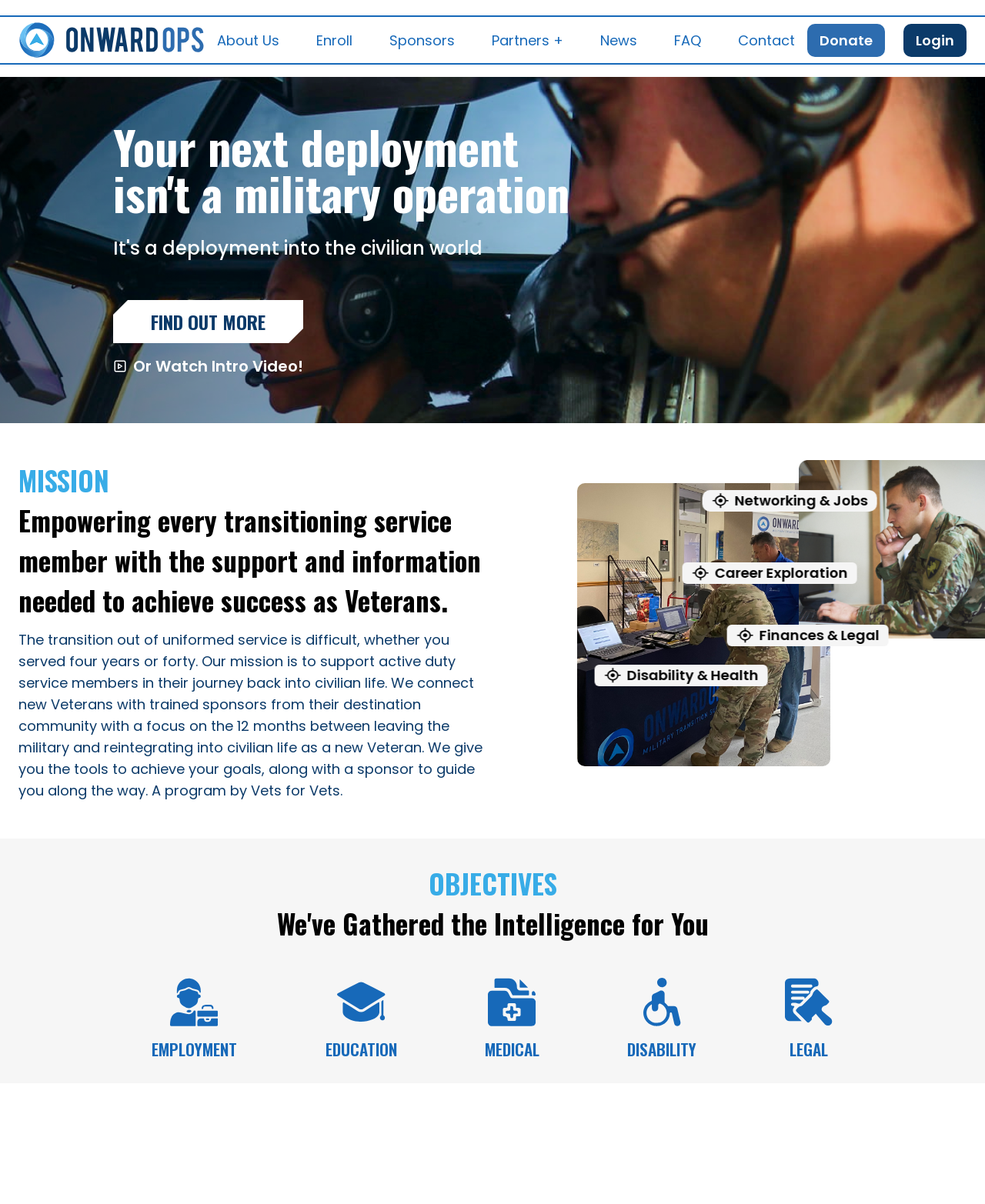What is the main purpose of Onward Ops?
Please provide an in-depth and detailed response to the question.

Based on the webpage, Onward Ops aims to support active duty service members in their journey back into civilian life by connecting them with trained sponsors and providing tools to achieve their goals.